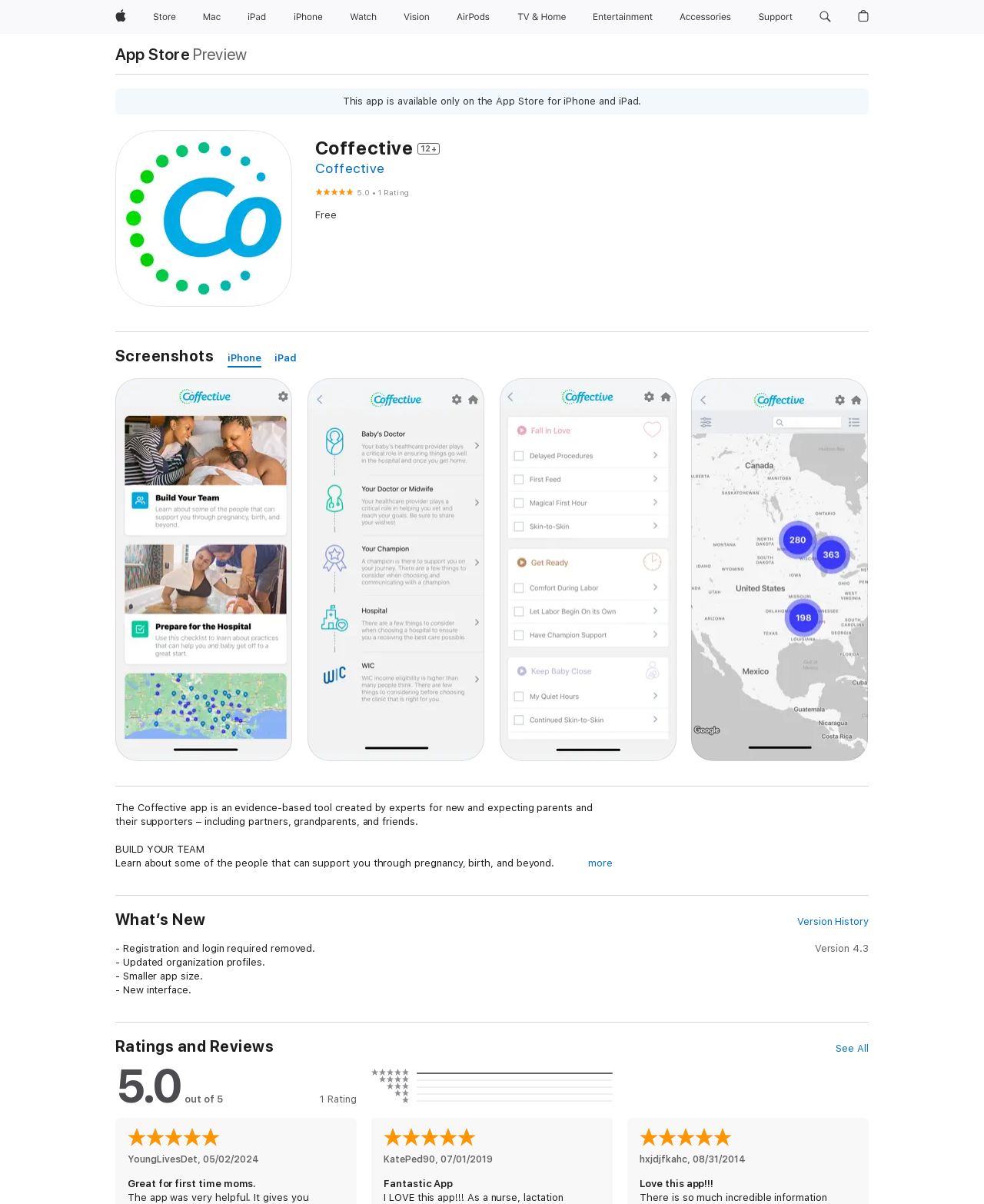Find the bounding box coordinates of the element you need to click on to perform this action: 'Go to App Store'. The coordinates should be represented by four float values between 0 and 1, in the format [left, top, right, bottom].

[0.117, 0.038, 0.193, 0.052]